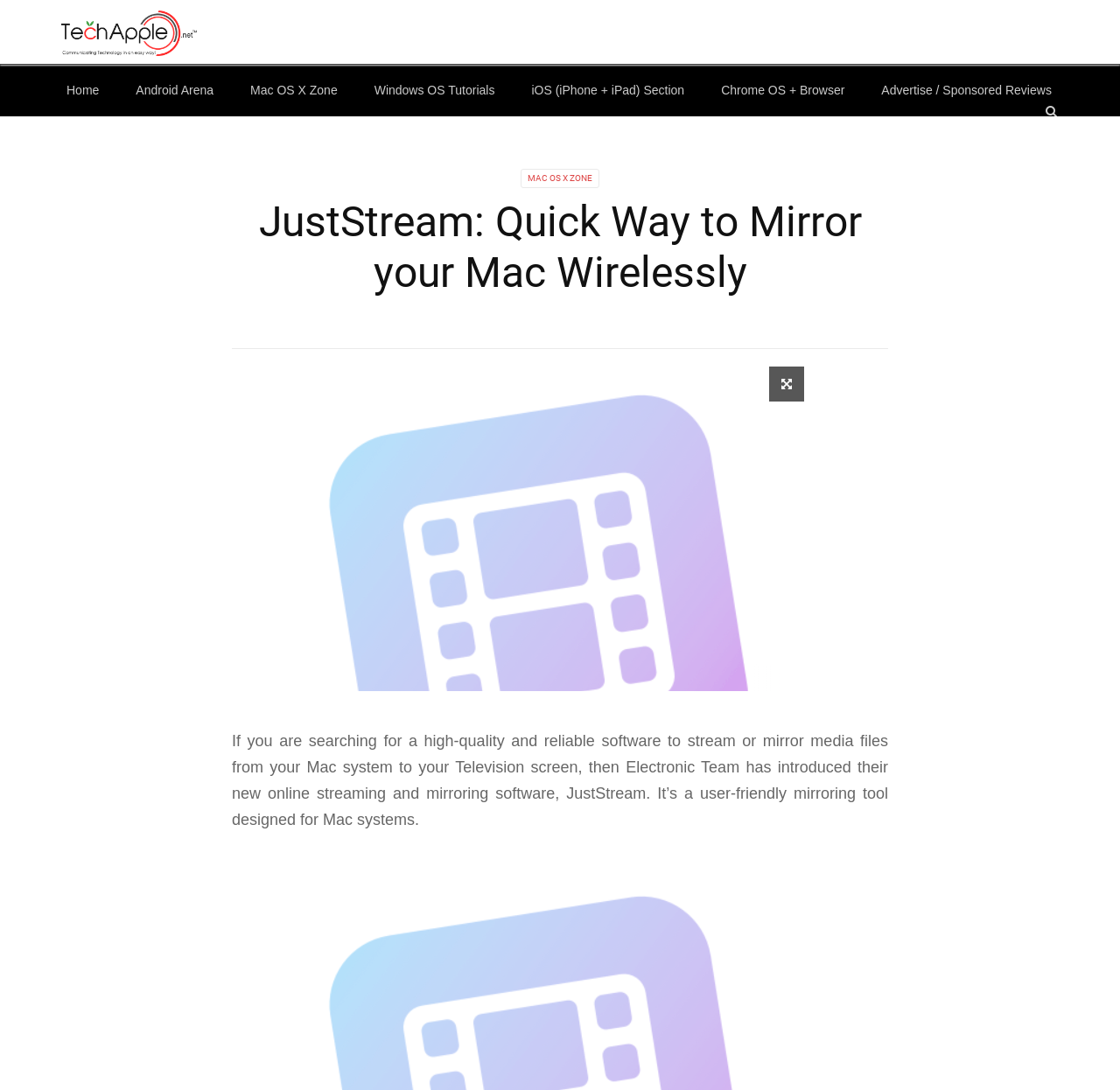Locate the bounding box coordinates of the clickable part needed for the task: "Visit the Mac OS X Zone".

[0.207, 0.099, 0.318, 0.146]